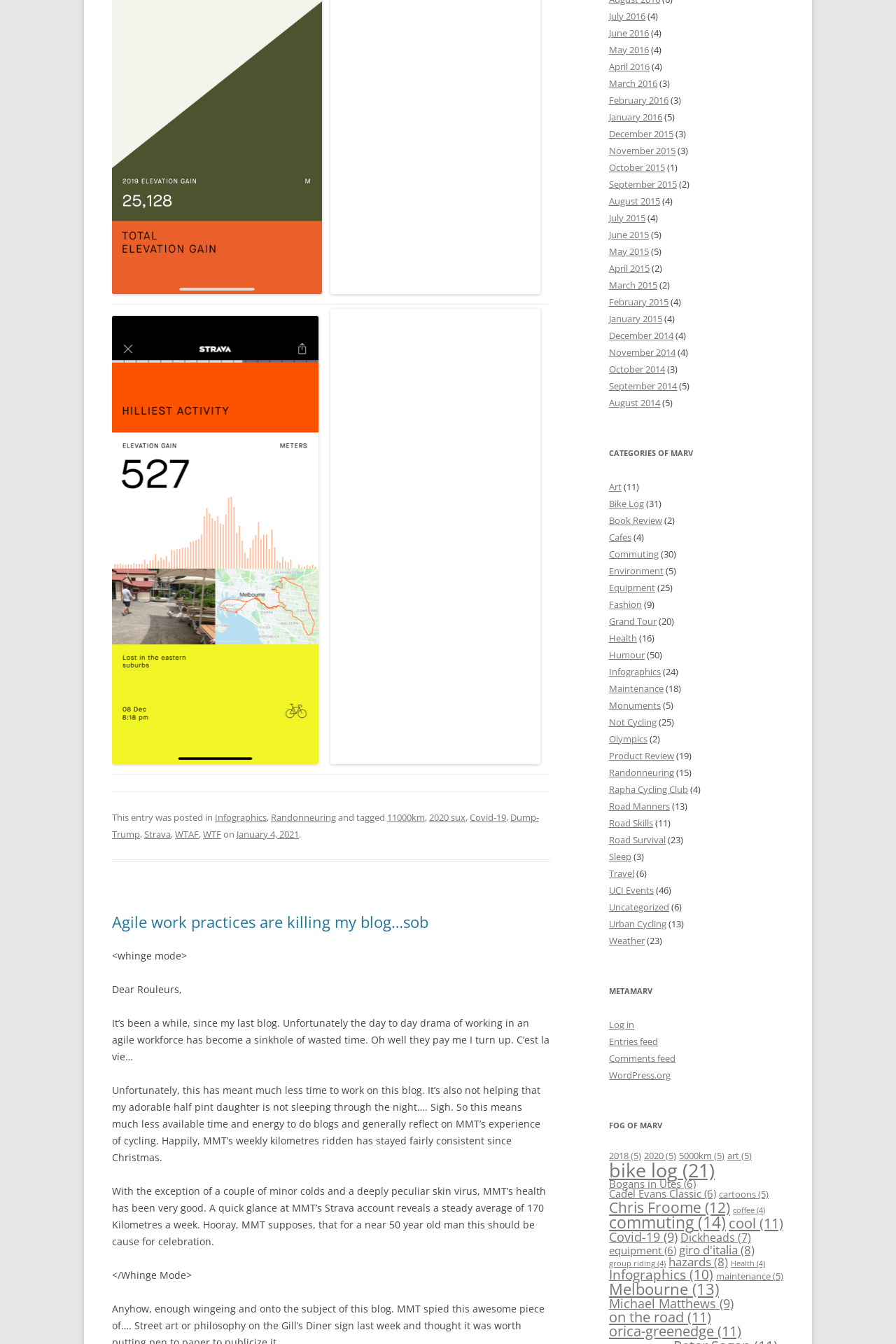Can you specify the bounding box coordinates of the area that needs to be clicked to fulfill the following instruction: "Follow Otaku News on Twitter"?

None